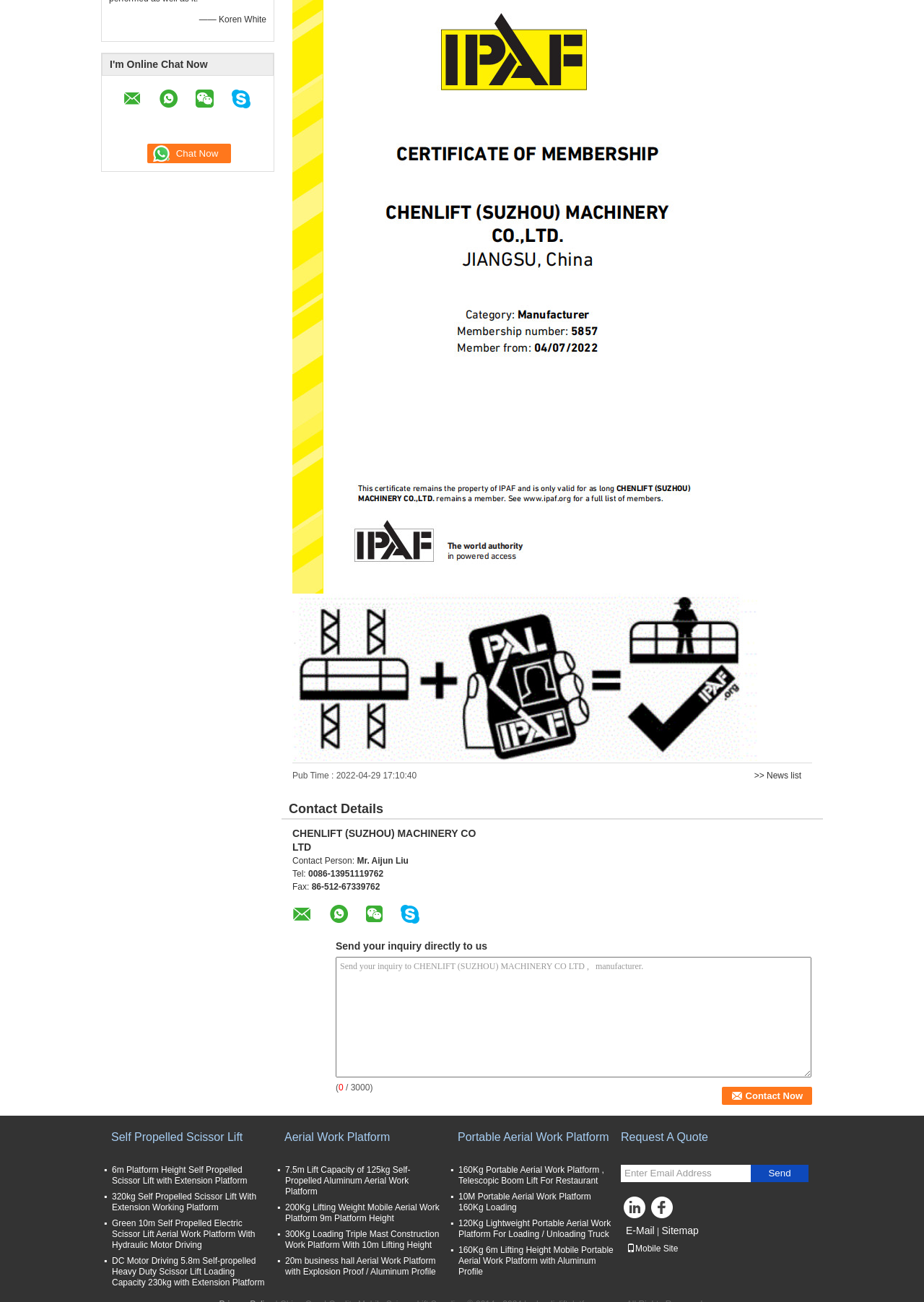Determine the bounding box coordinates of the target area to click to execute the following instruction: "Send an inquiry."

[0.363, 0.735, 0.878, 0.827]